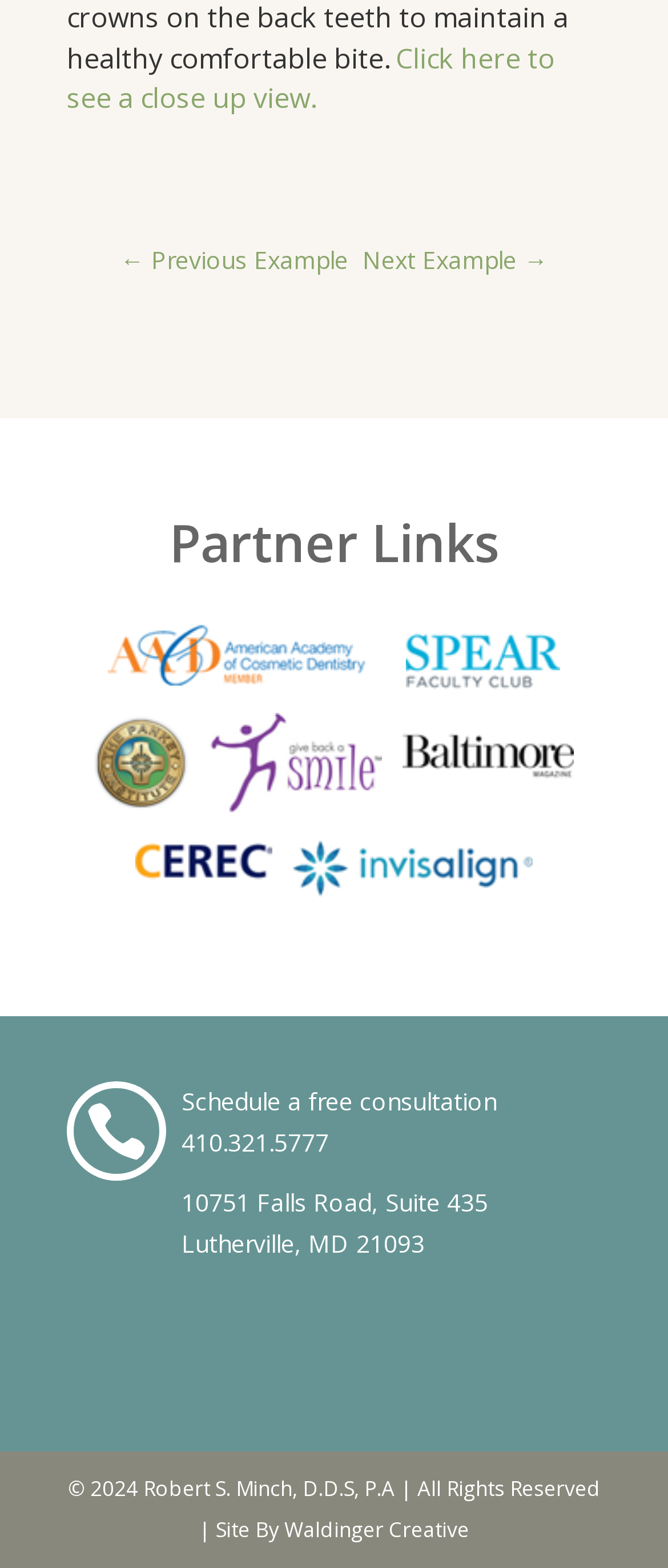What is the phone number to schedule a consultation?
Examine the image and give a concise answer in one word or a short phrase.

410.321.5777